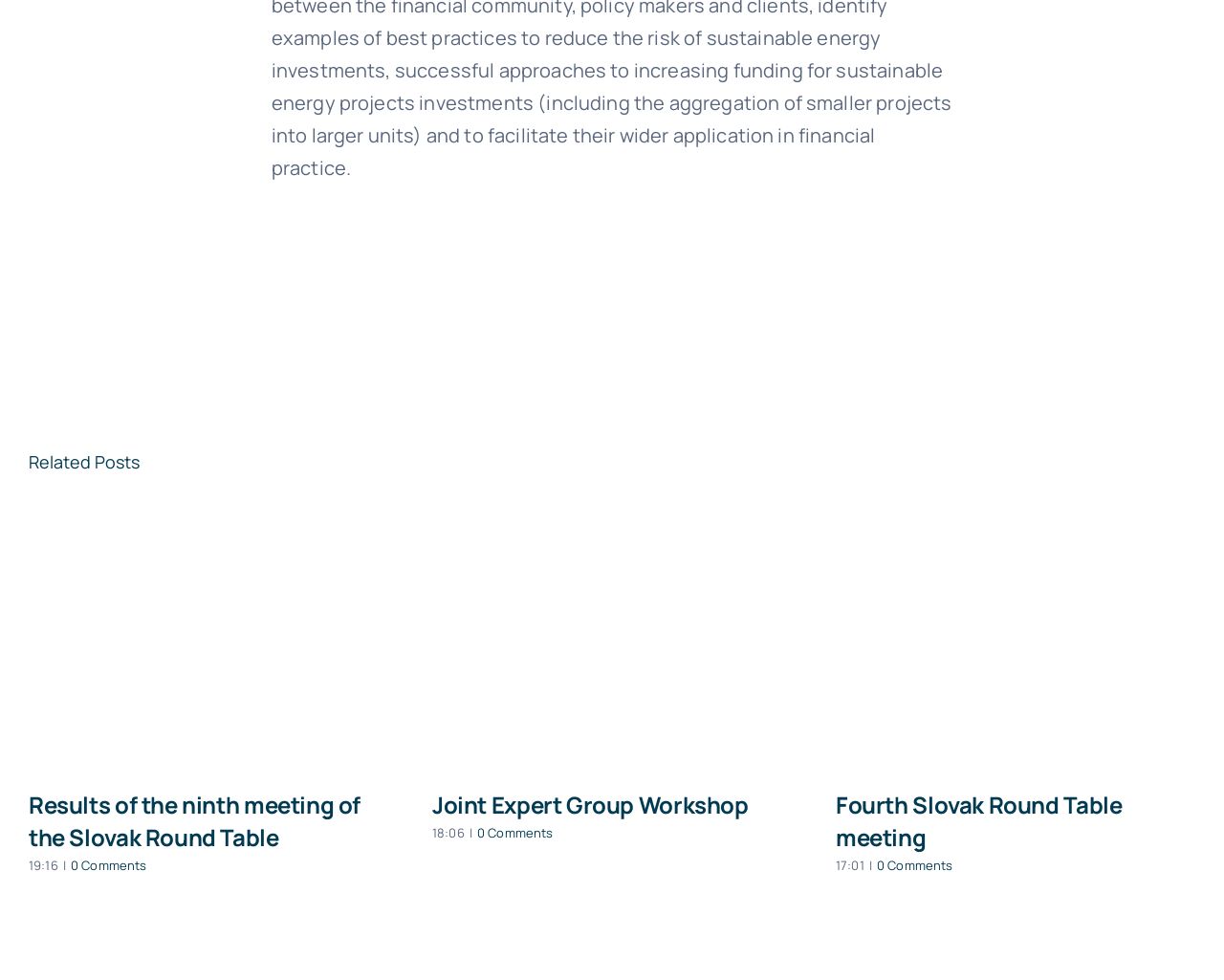Give a one-word or short phrase answer to this question: 
What is the common separator used between the time and comments of each related post?

|